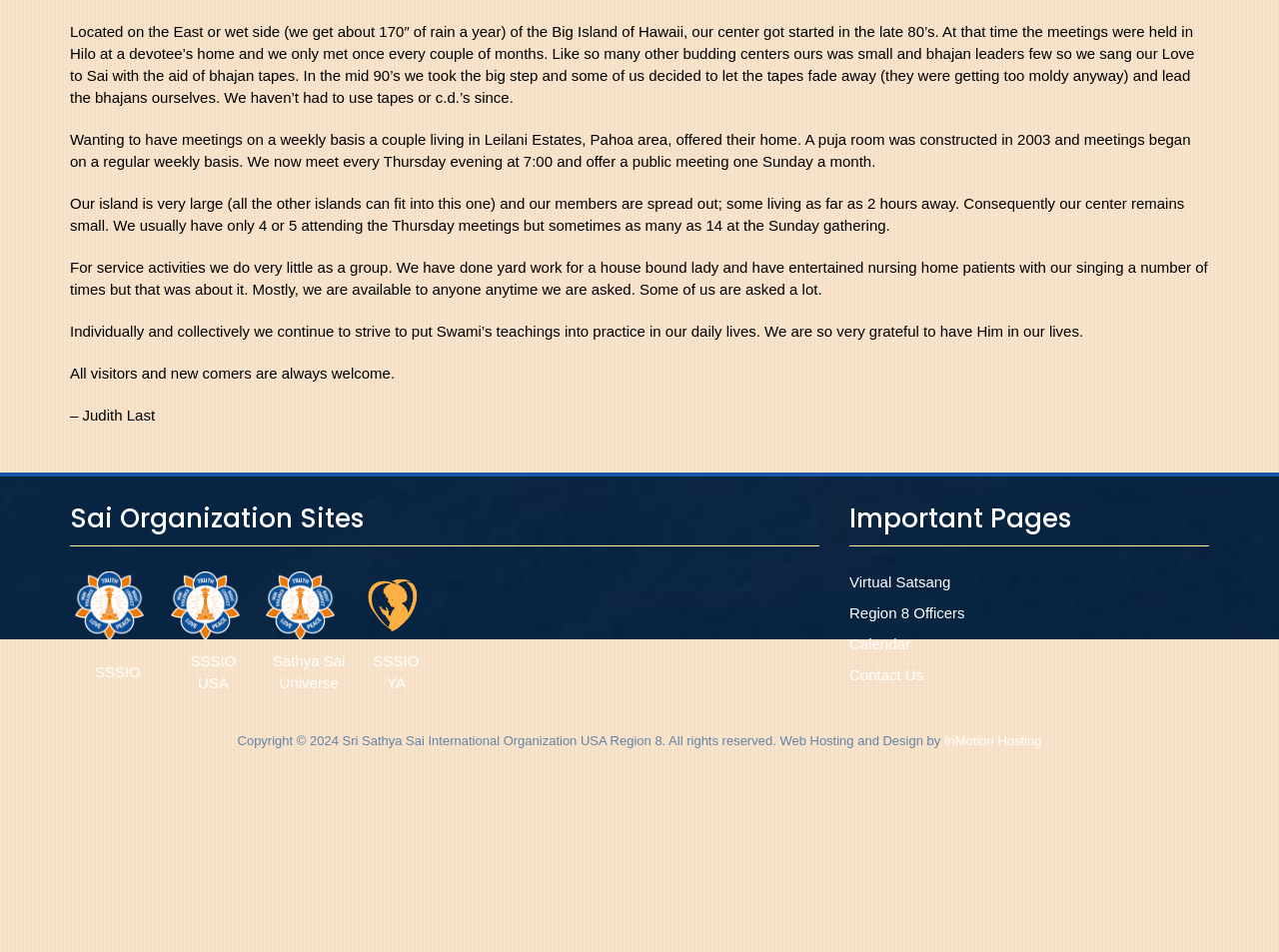Find the bounding box coordinates for the UI element whose description is: "Calendar". The coordinates should be four float numbers between 0 and 1, in the format [left, top, right, bottom].

[0.664, 0.667, 0.712, 0.685]